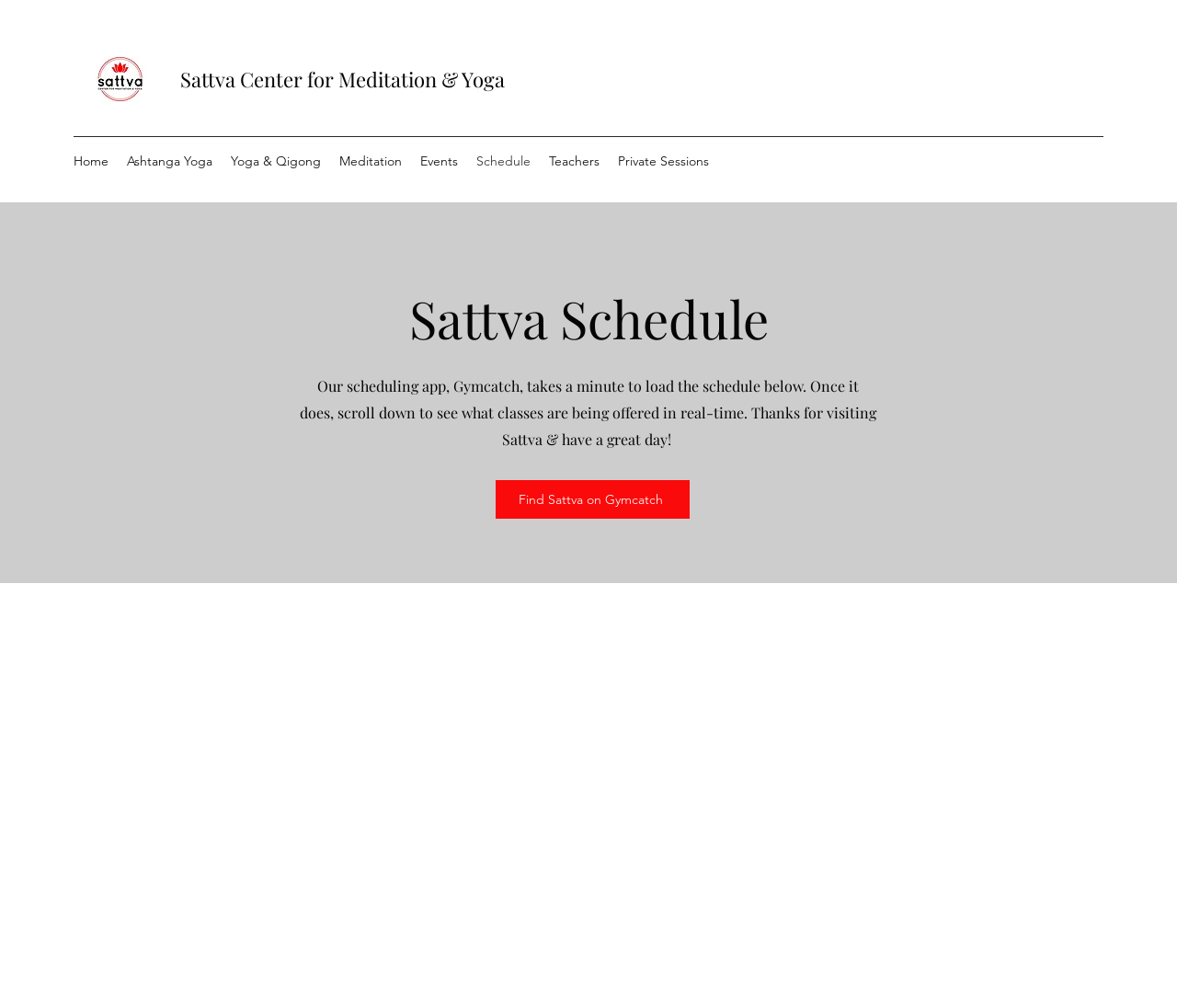Provide your answer in one word or a succinct phrase for the question: 
How many images are there on the webpage?

1